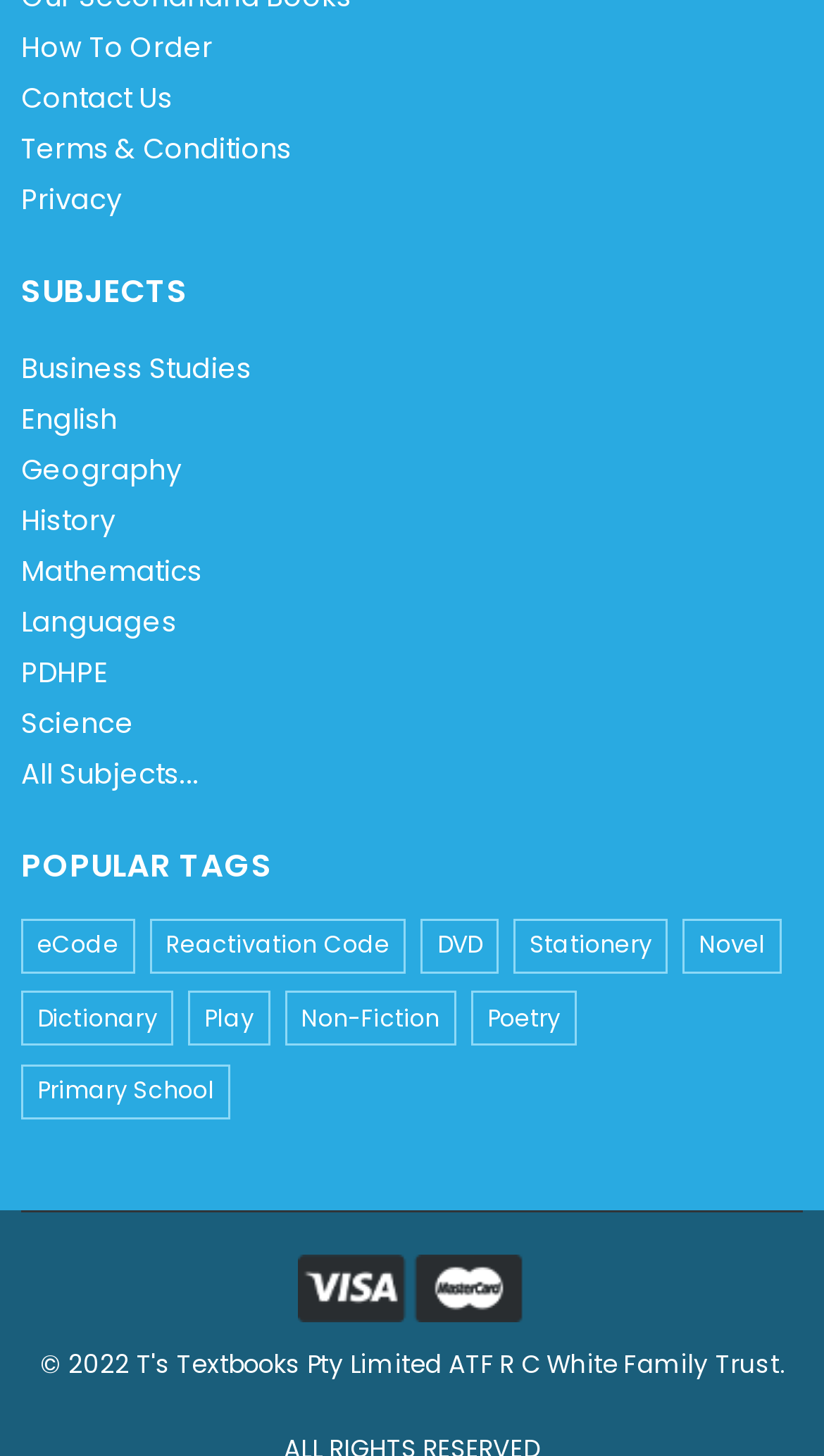Please find the bounding box coordinates of the clickable region needed to complete the following instruction: "Click on 'How To Order'". The bounding box coordinates must consist of four float numbers between 0 and 1, i.e., [left, top, right, bottom].

[0.026, 0.019, 0.258, 0.047]